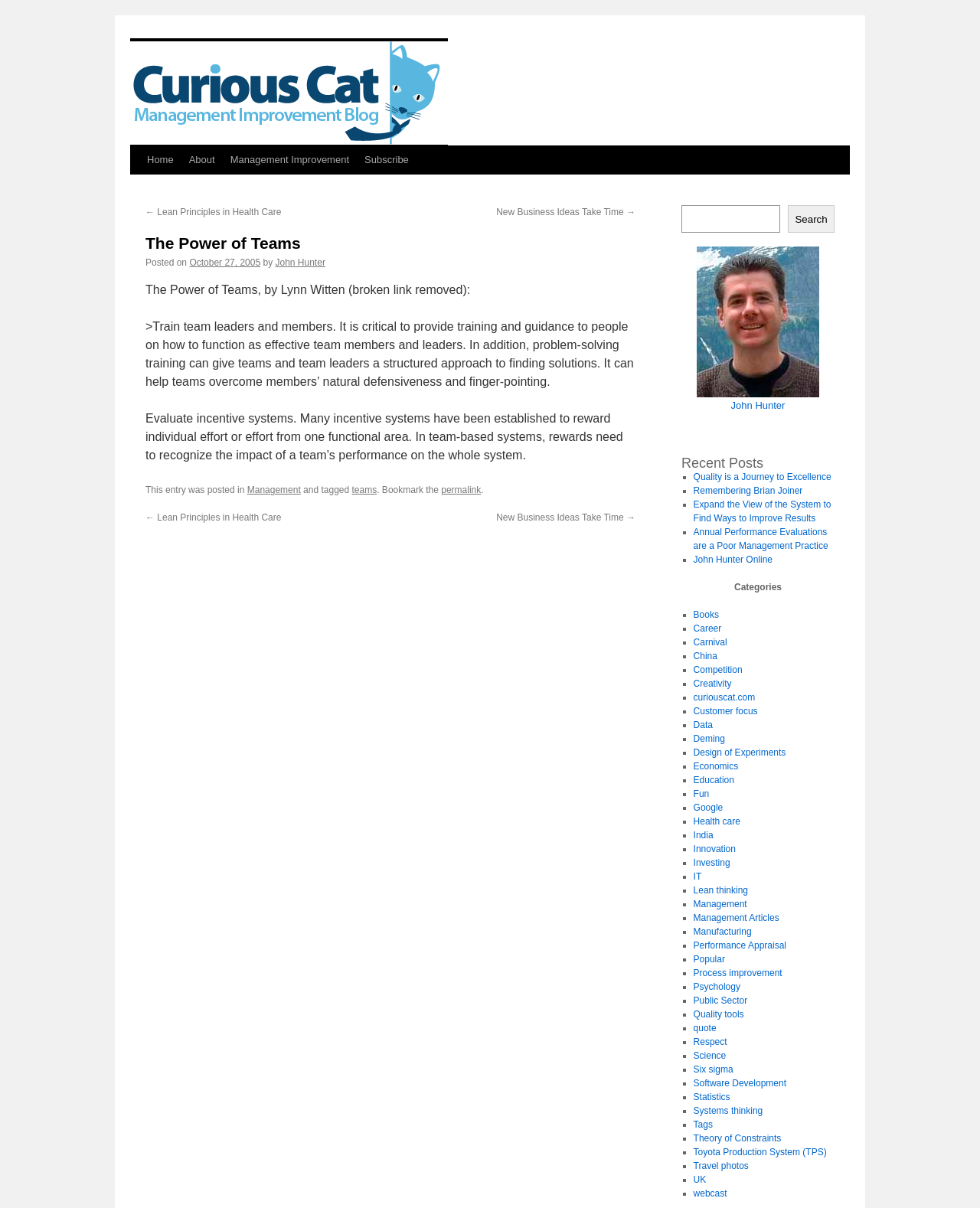Please use the details from the image to answer the following question comprehensively:
What is the title of the current blog post?

I found the title of the current blog post by looking at the heading element with the text 'The Power of Teams' which is located at the top of the main content area.